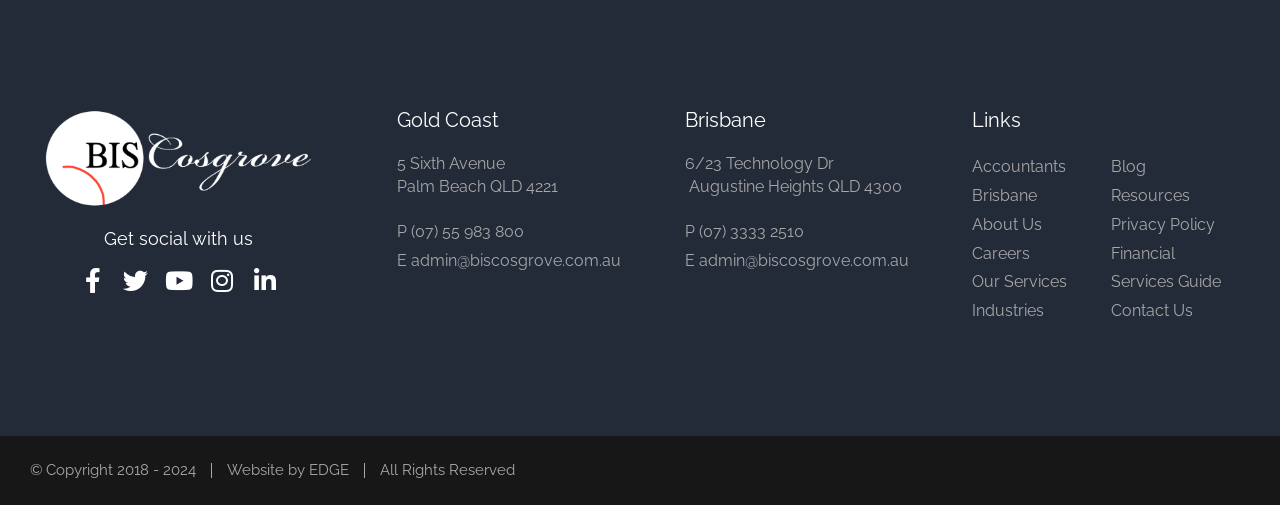Provide your answer to the question using just one word or phrase: How many locations are listed on the webpage?

2